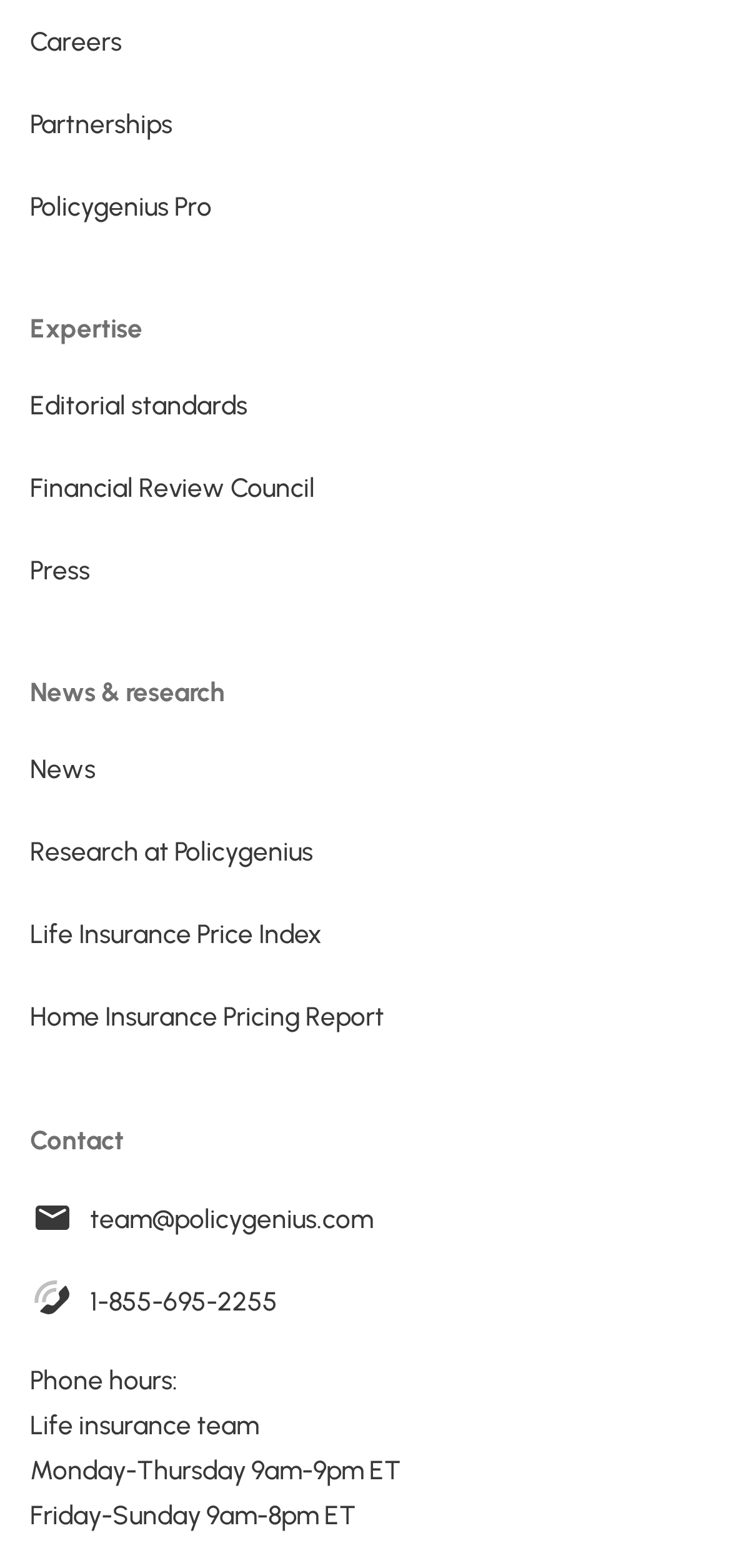Give the bounding box coordinates for the element described as: "About us".

[0.041, 0.236, 0.959, 0.269]